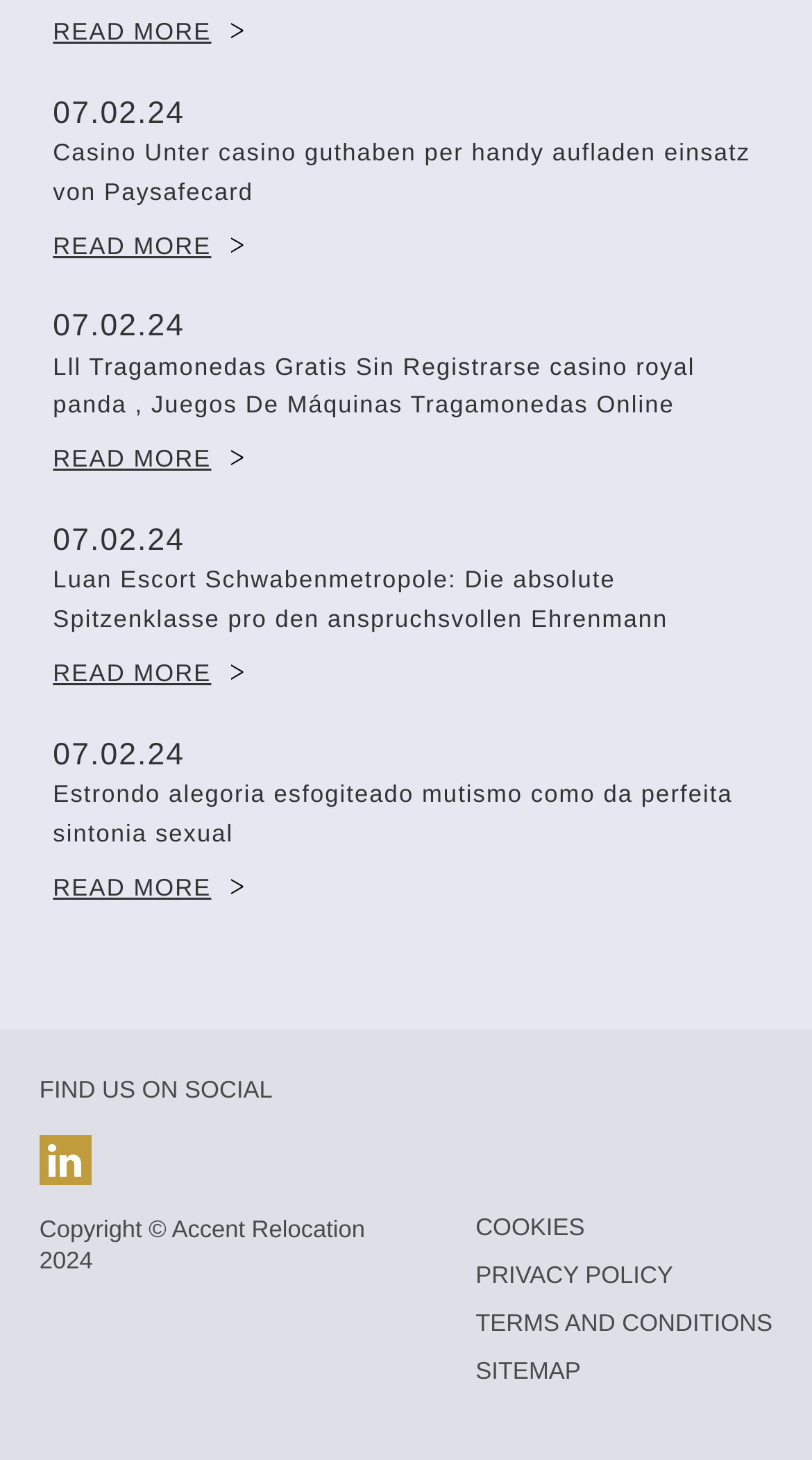Find the bounding box coordinates for the HTML element described in this sentence: "Terms and Conditions". Provide the coordinates as four float numbers between 0 and 1, in the format [left, top, right, bottom].

[0.586, 0.898, 0.951, 0.916]